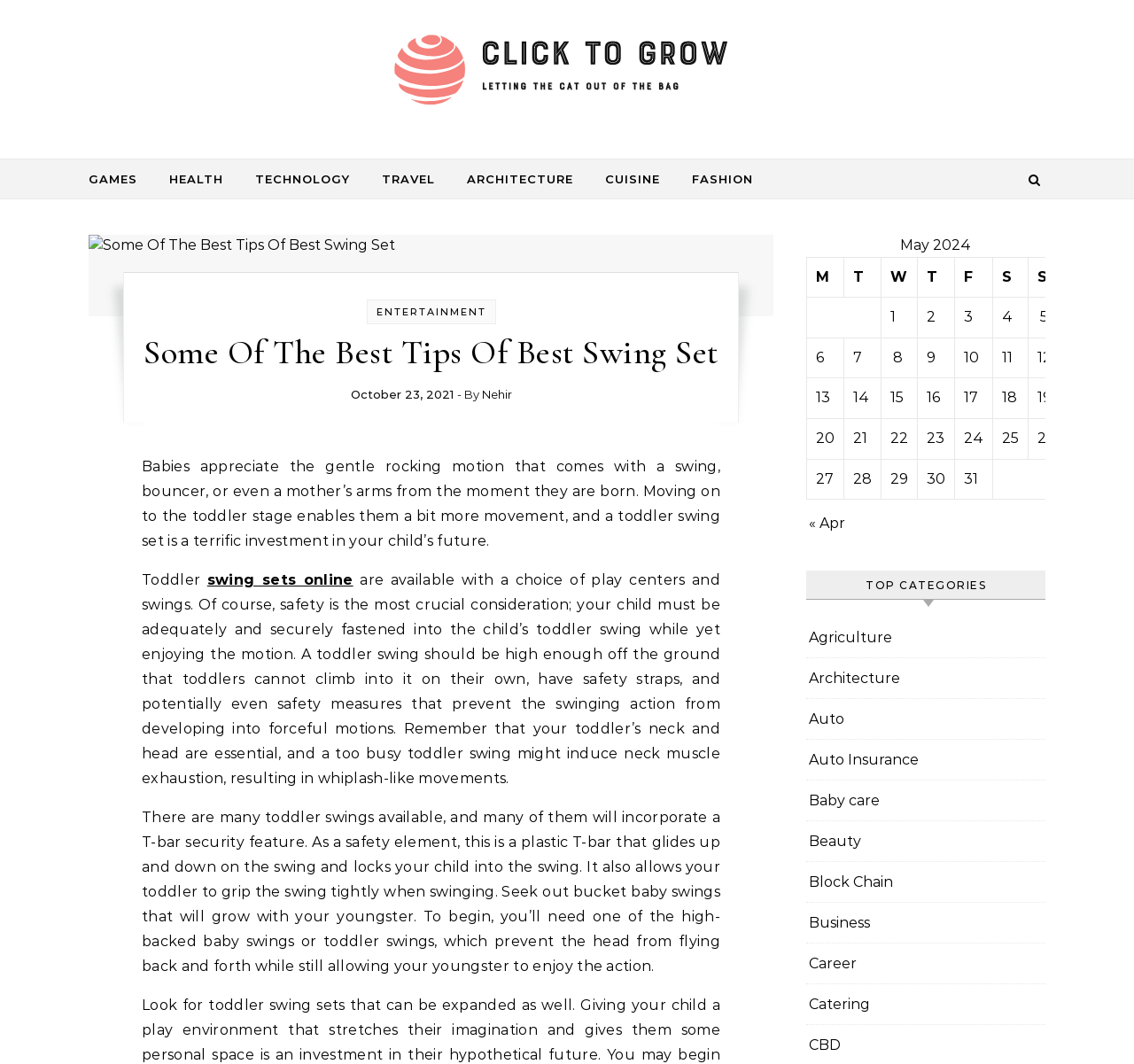Determine the bounding box of the UI component based on this description: "Baby care". The bounding box coordinates should be four float values between 0 and 1, i.e., [left, top, right, bottom].

[0.713, 0.733, 0.776, 0.771]